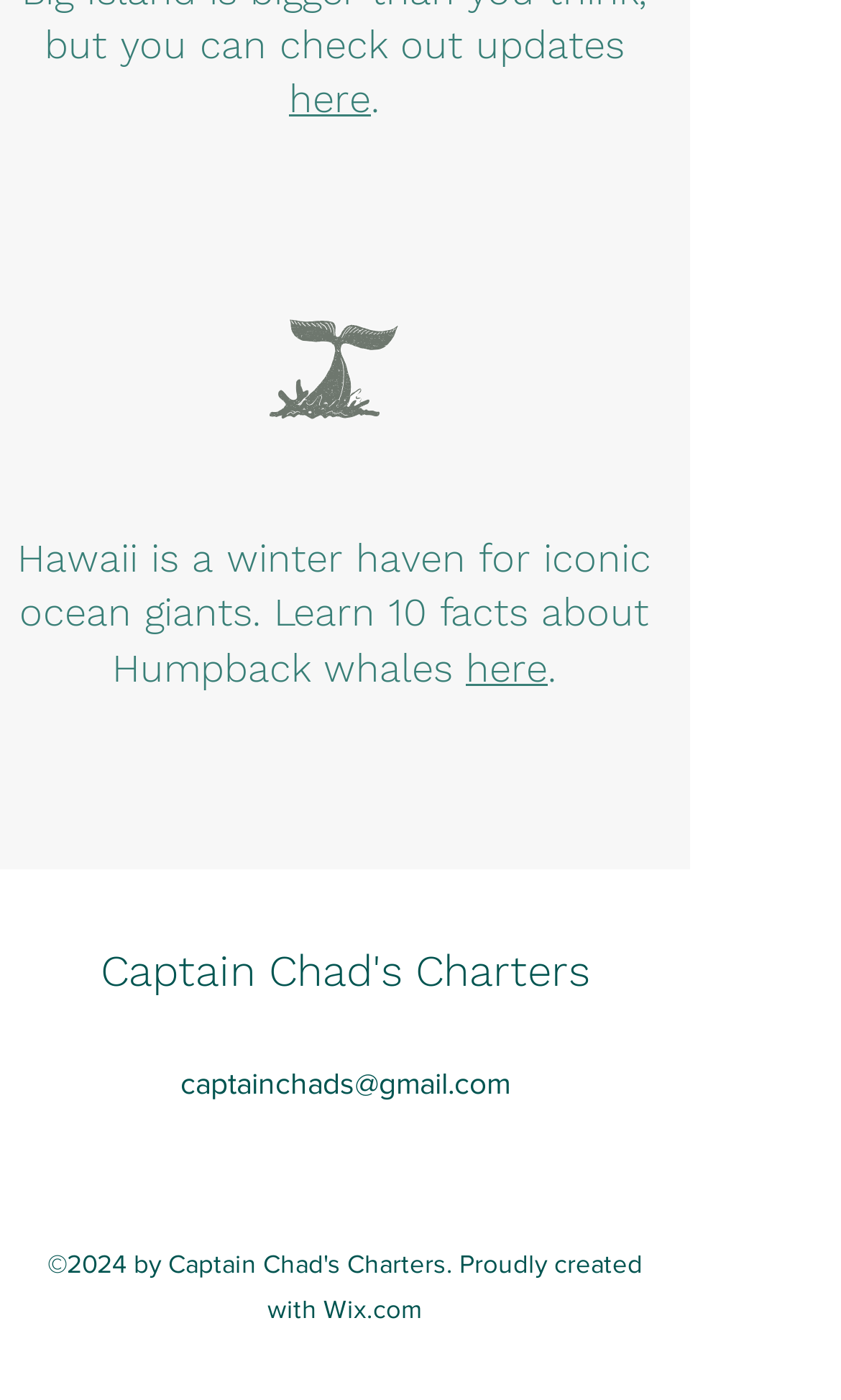Given the element description here, identify the bounding box coordinates for the UI element on the webpage screenshot. The format should be (top-left x, top-left y, bottom-right x, bottom-right y), with values between 0 and 1.

[0.344, 0.055, 0.441, 0.087]